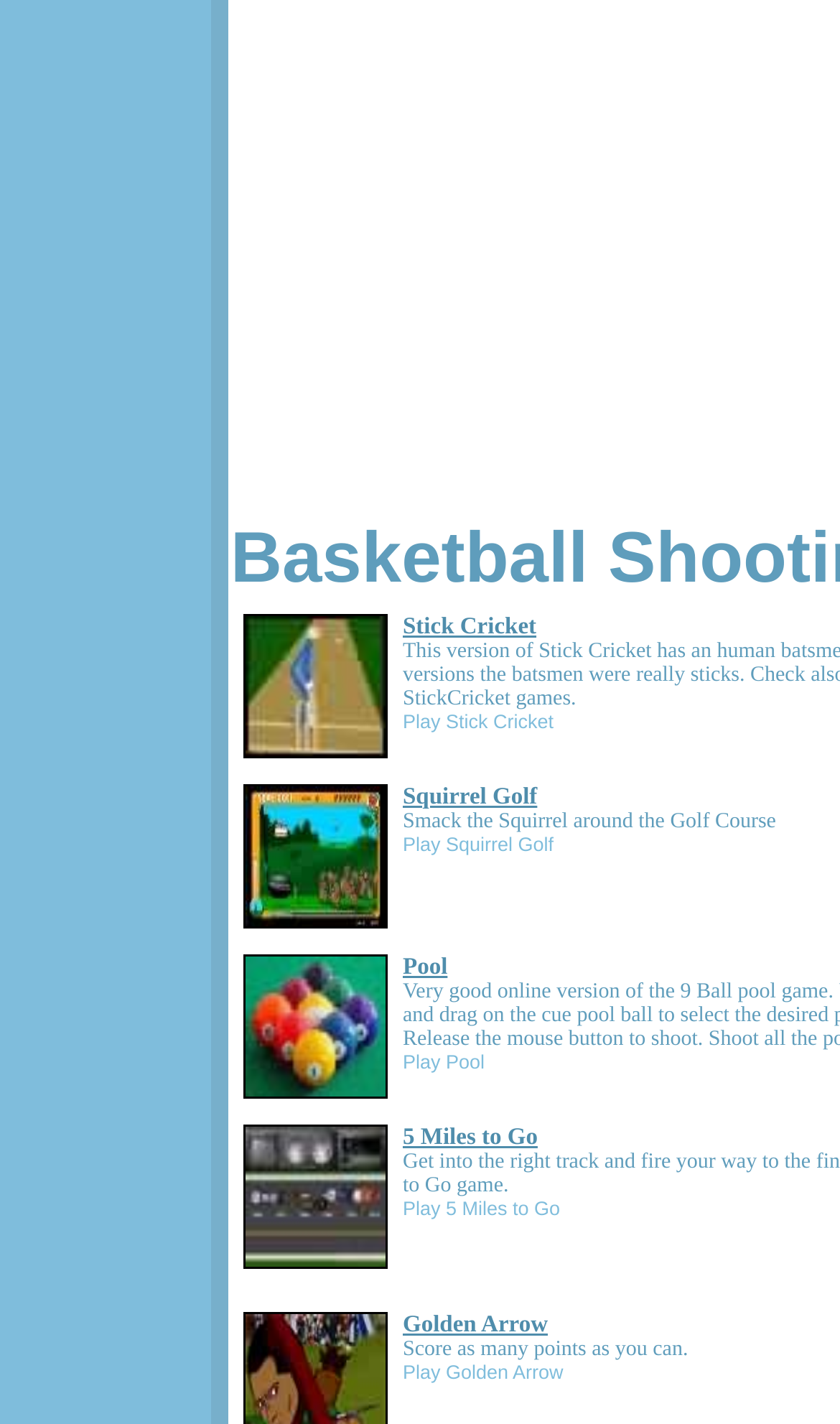Pinpoint the bounding box coordinates of the clickable area necessary to execute the following instruction: "View all posts". The coordinates should be given as four float numbers between 0 and 1, namely [left, top, right, bottom].

None